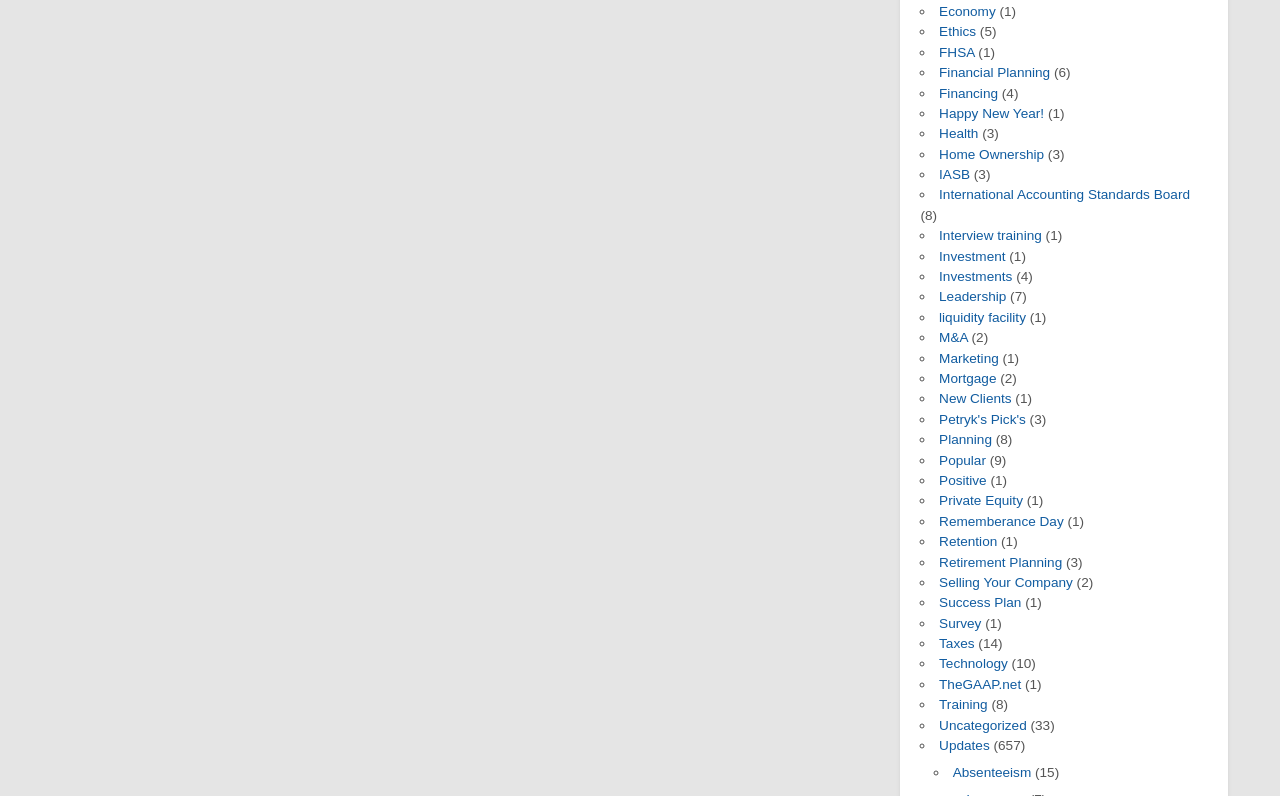Determine the bounding box for the described HTML element: "Uncategorized". Ensure the coordinates are four float numbers between 0 and 1 in the format [left, top, right, bottom].

[0.734, 0.902, 0.802, 0.92]